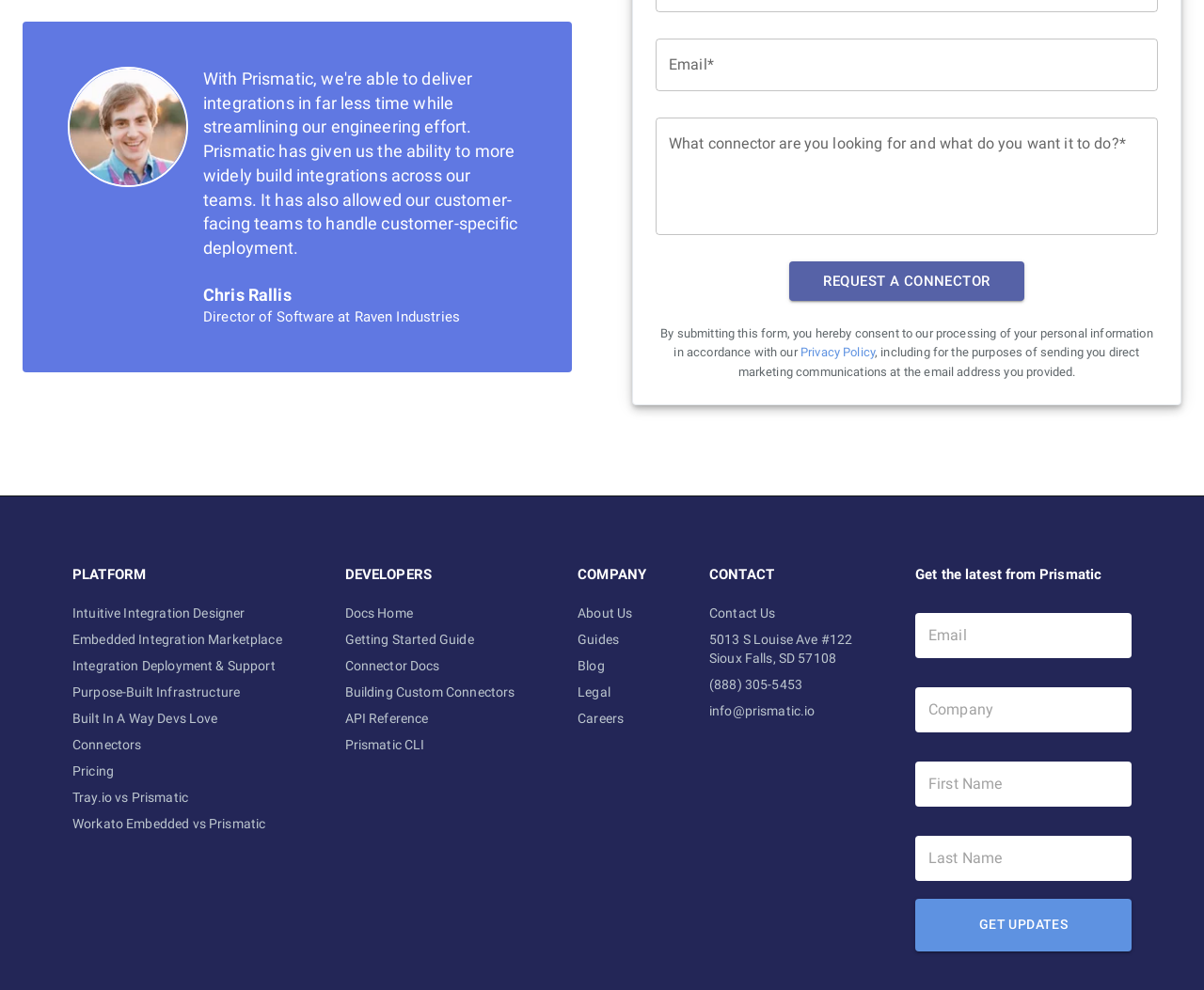What is the purpose of the form on the webpage? Examine the screenshot and reply using just one word or a brief phrase.

To request a connector